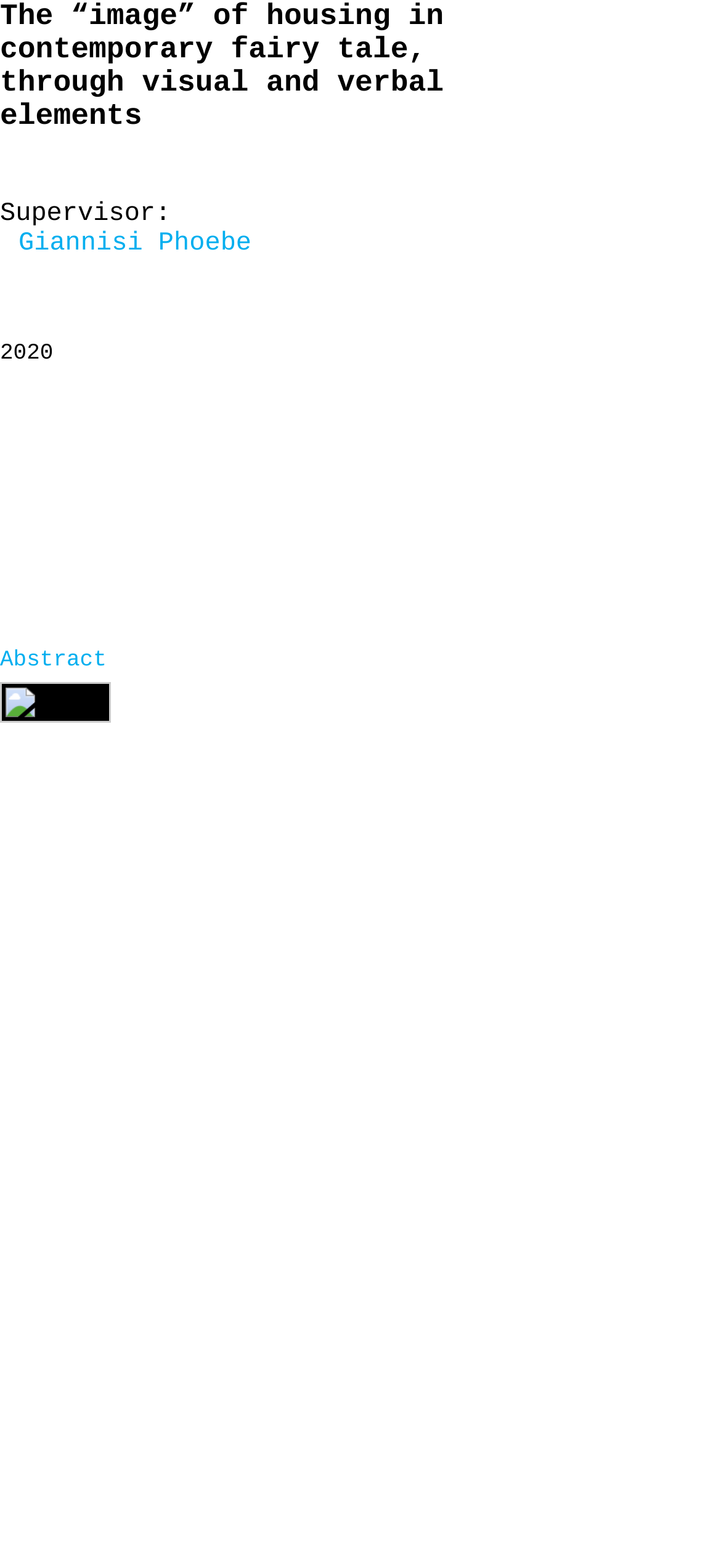In what year was the project completed?
Examine the webpage screenshot and provide an in-depth answer to the question.

The static text '2020' is present on the page, suggesting that the project was completed in the year 2020.